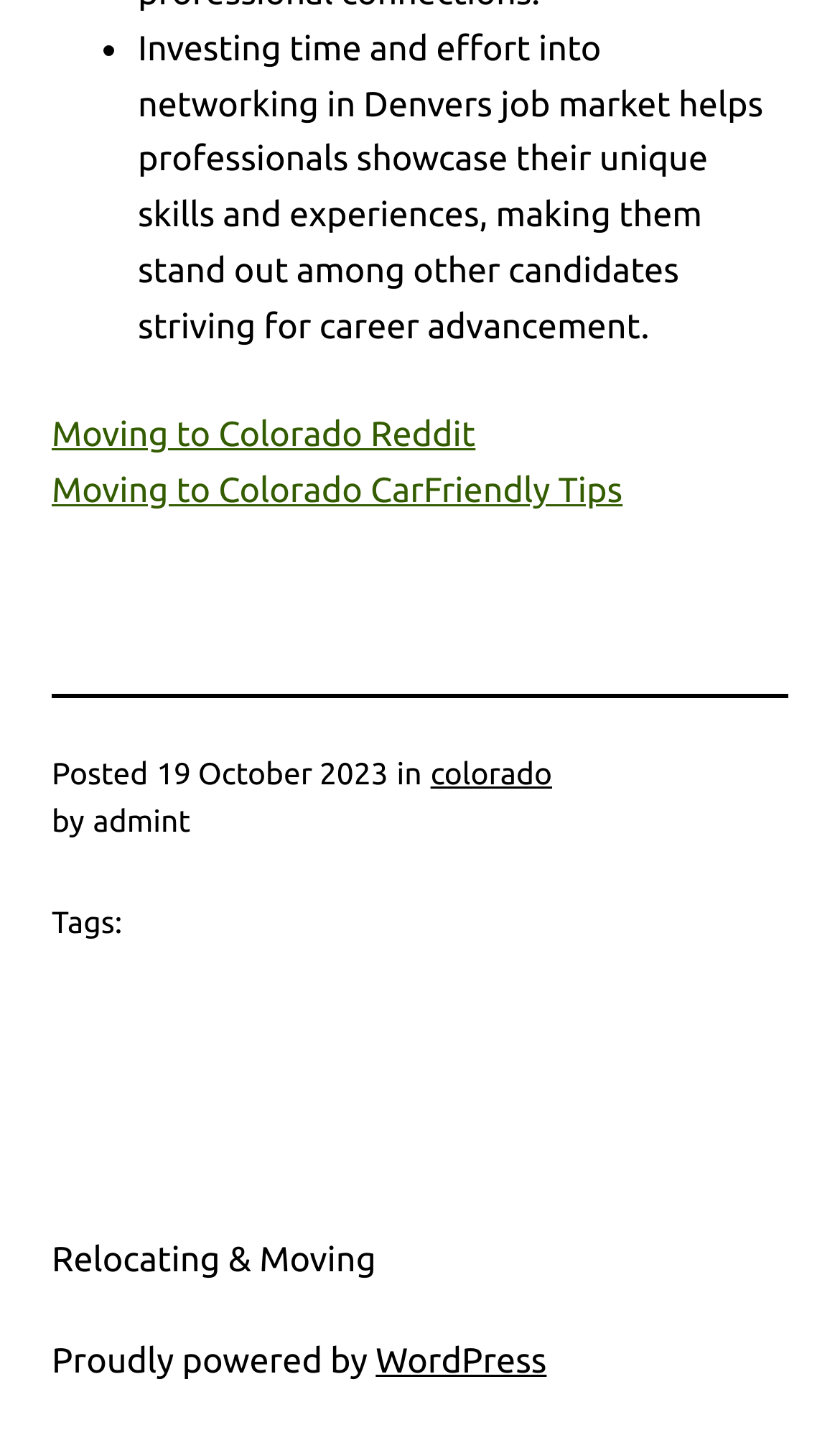Please provide a one-word or short phrase answer to the question:
Who is the author of the post?

admint